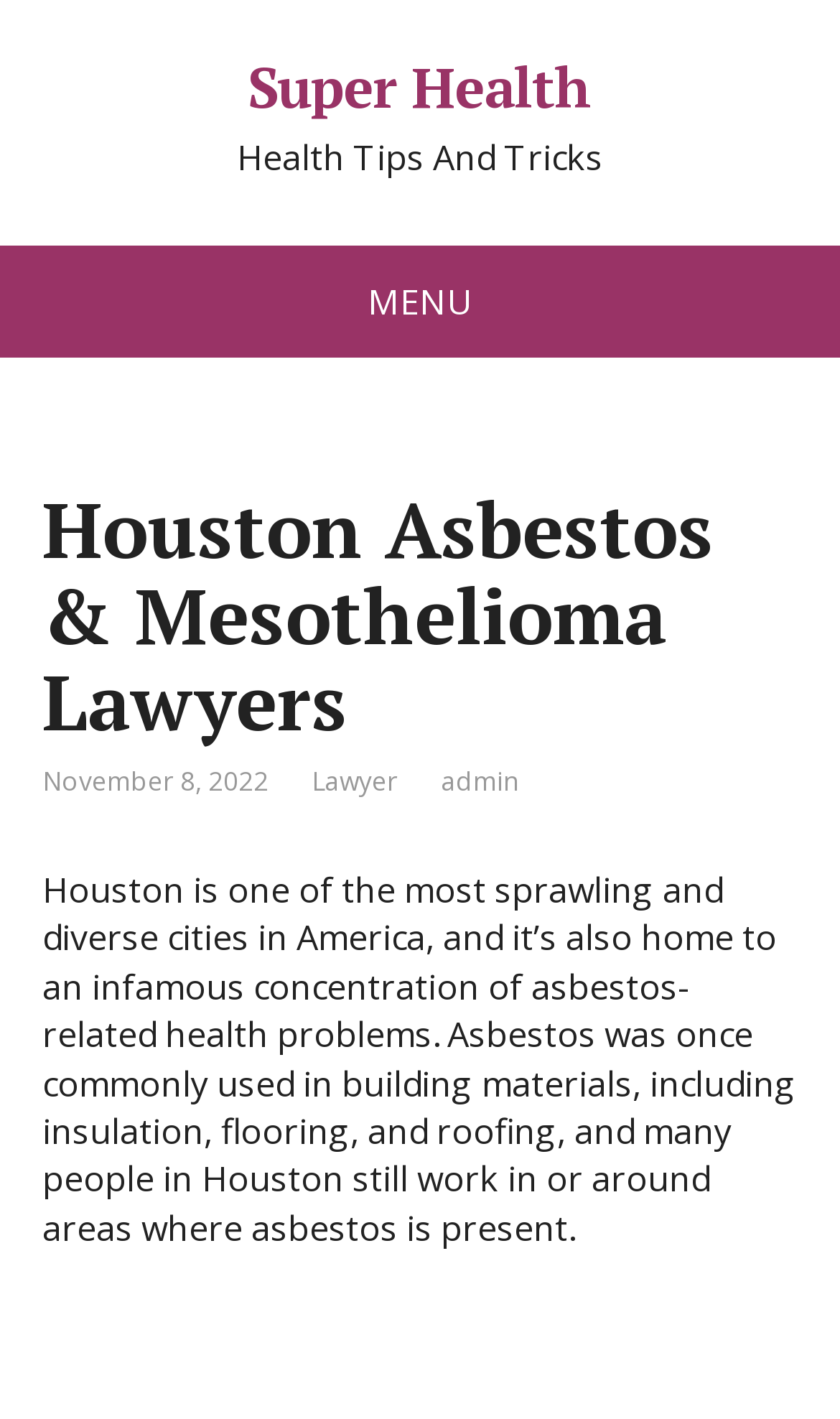From the given element description: "Programs", find the bounding box for the UI element. Provide the coordinates as four float numbers between 0 and 1, in the order [left, top, right, bottom].

None